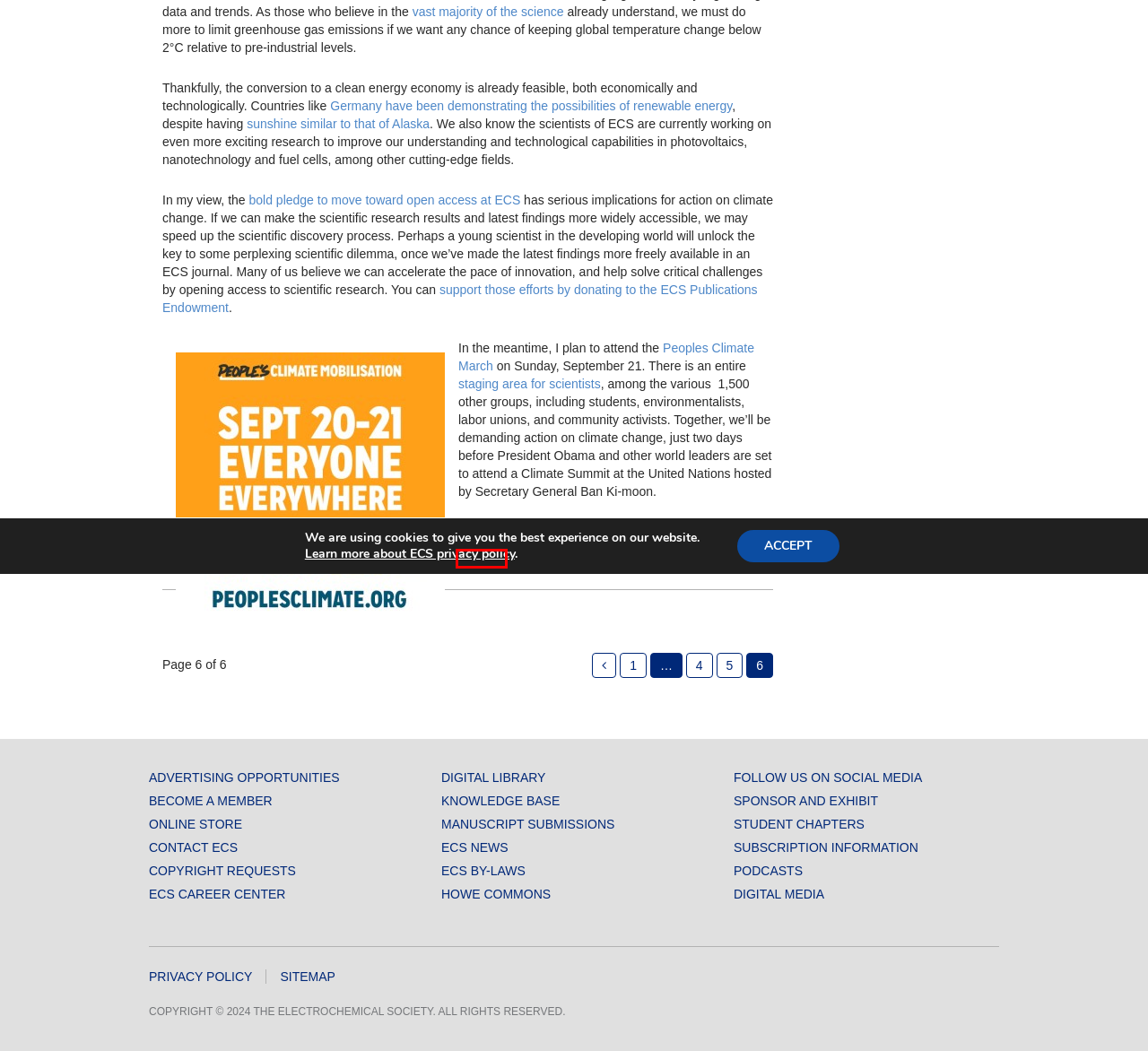Examine the screenshot of the webpage, which includes a red bounding box around an element. Choose the best matching webpage description for the page that will be displayed after clicking the element inside the red bounding box. Here are the candidates:
A. Open Access Archives - ECS
B. AR5 Synthesis Report: Climate Change 2014 — IPCC
C. ECS Digital Media: Vidoes, Podcasts, Blogs, and More
D. Students Archives - ECS
E. climate change Archives - ECS
F. Electrochemistry Knowledge
G. A Note from Peoples Climate Movement - Peoples Climate Movement
H. ECS | Follow Us on Social Media

D